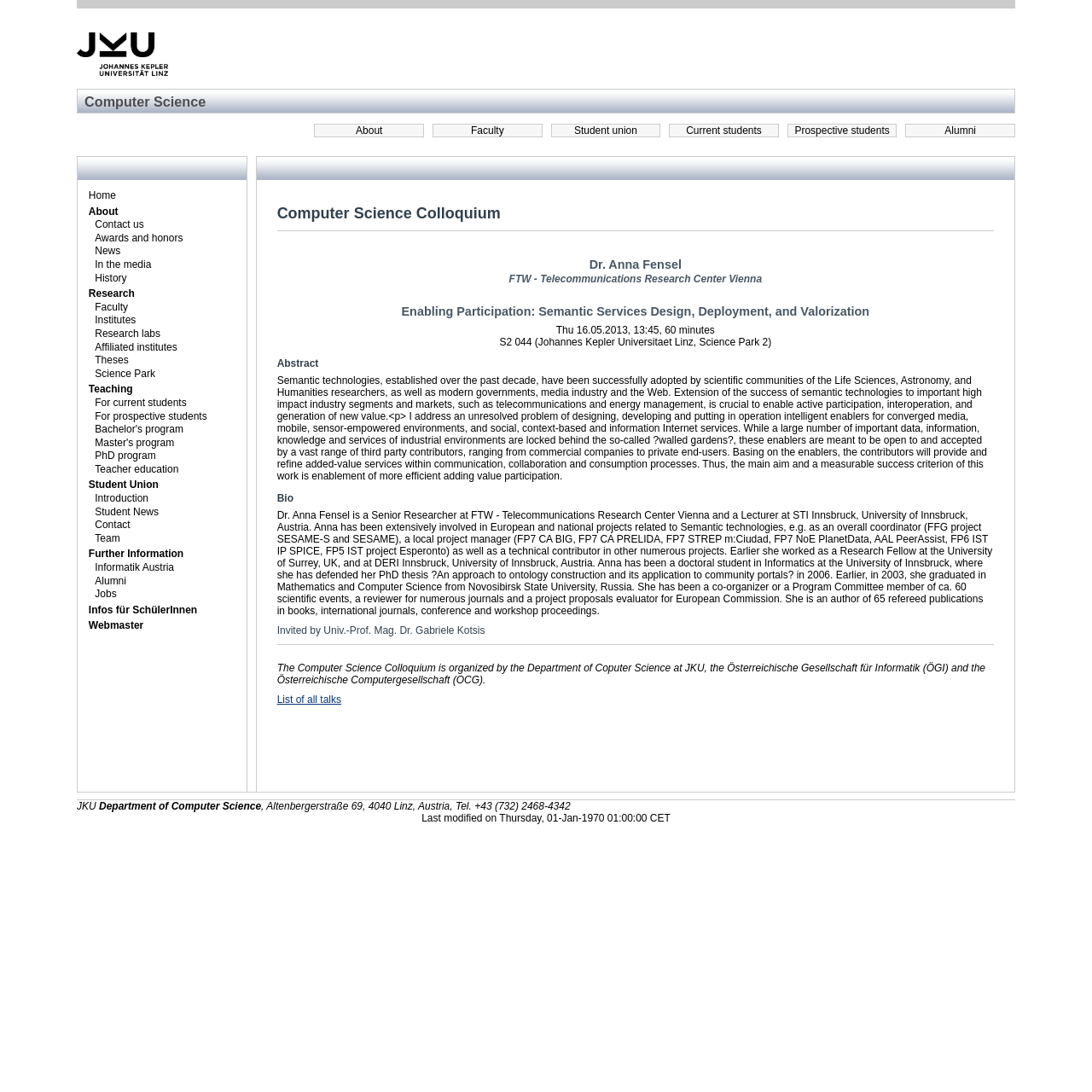Determine the bounding box coordinates of the area to click in order to meet this instruction: "Click the 'Contact us' link".

[0.079, 0.2, 0.23, 0.212]